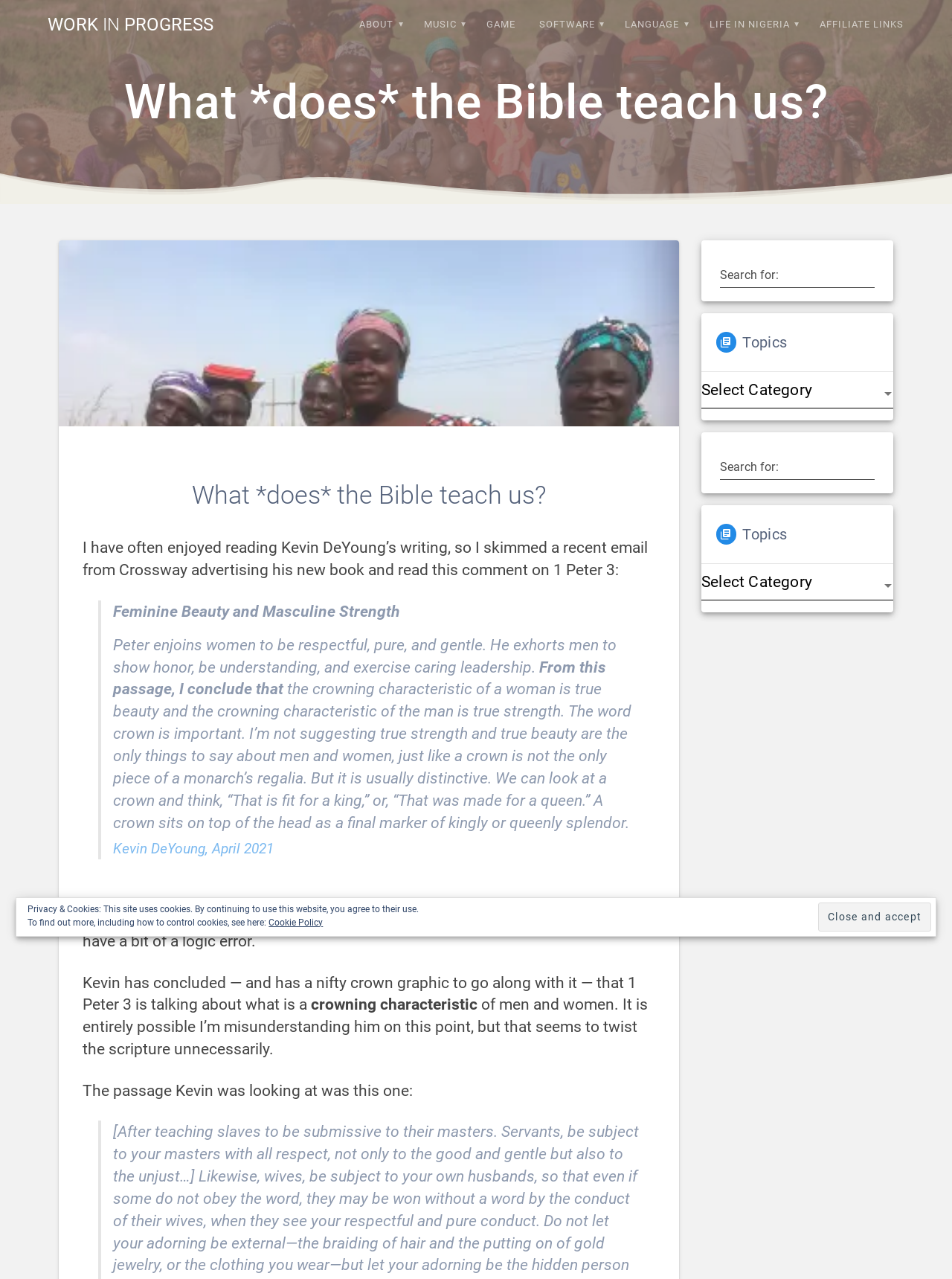Please find the bounding box coordinates of the clickable region needed to complete the following instruction: "Read the blog post about 'Feminine Beauty and Masculine Strength'". The bounding box coordinates must consist of four float numbers between 0 and 1, i.e., [left, top, right, bottom].

[0.119, 0.471, 0.421, 0.485]